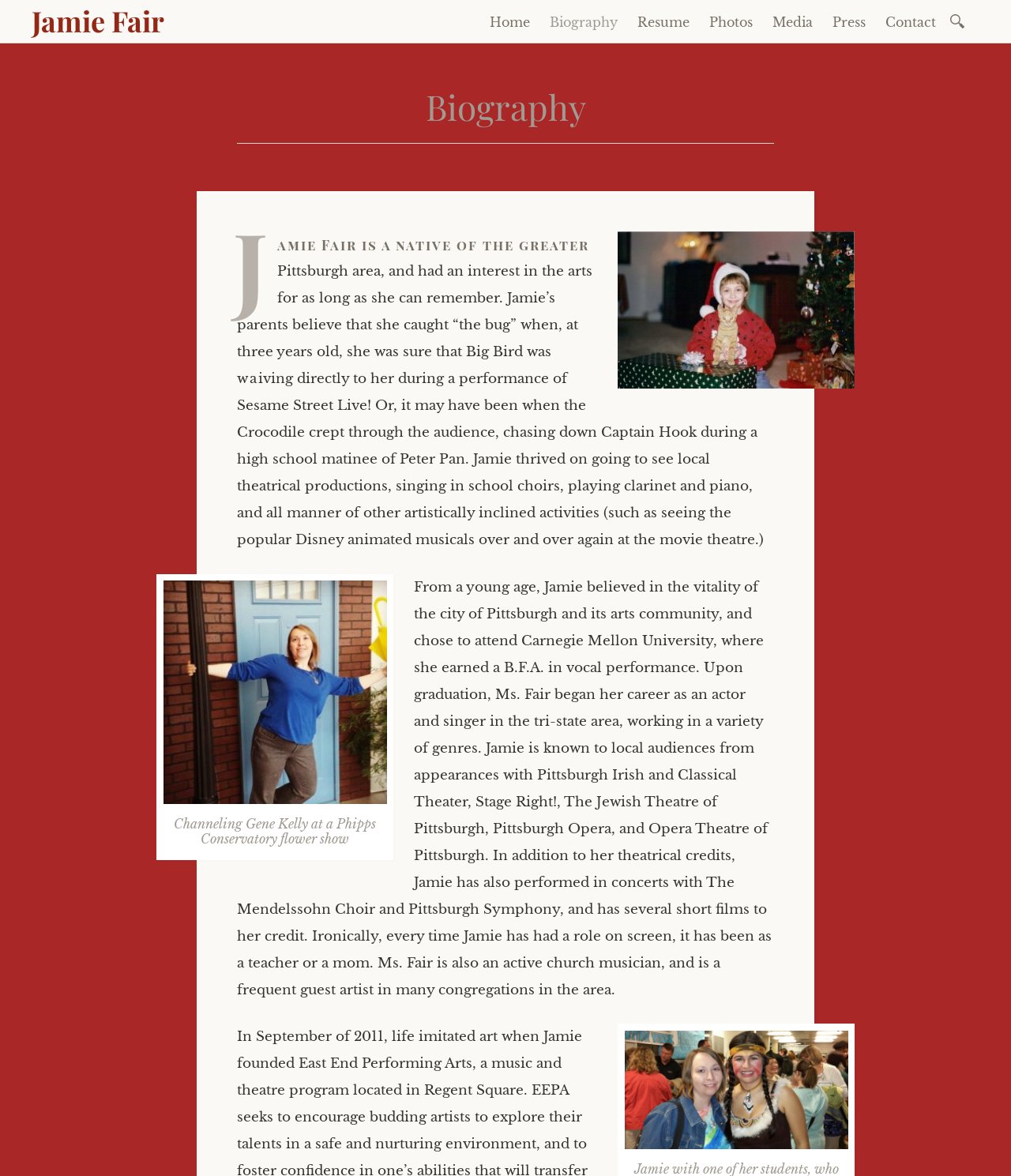Locate the bounding box coordinates of the element that should be clicked to fulfill the instruction: "Check Jamie's photo with one of her students".

[0.618, 0.876, 0.839, 0.977]